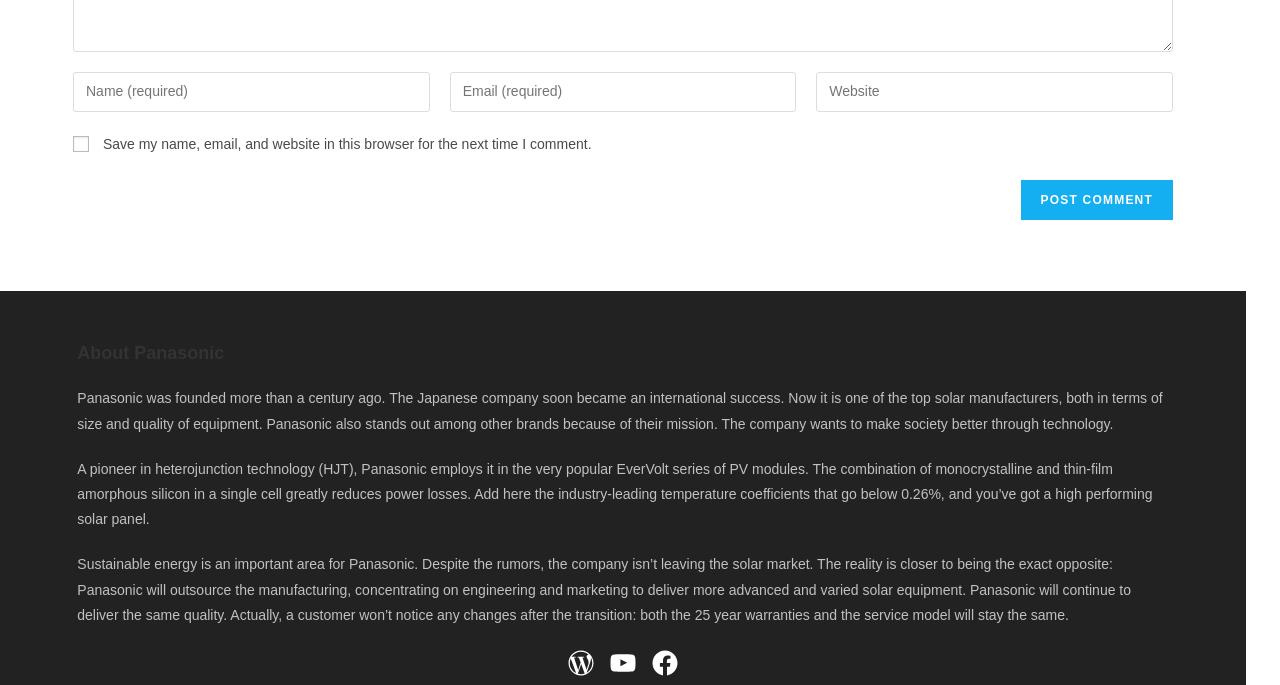Based on what you see in the screenshot, provide a thorough answer to this question: What is the purpose of the textboxes?

The textboxes are labeled as 'Enter your name or username to comment', 'Enter your email address to comment', and 'Enter your website URL (optional)'. This suggests that the user is required to enter their name or username and email address to comment, and optionally, their website URL.